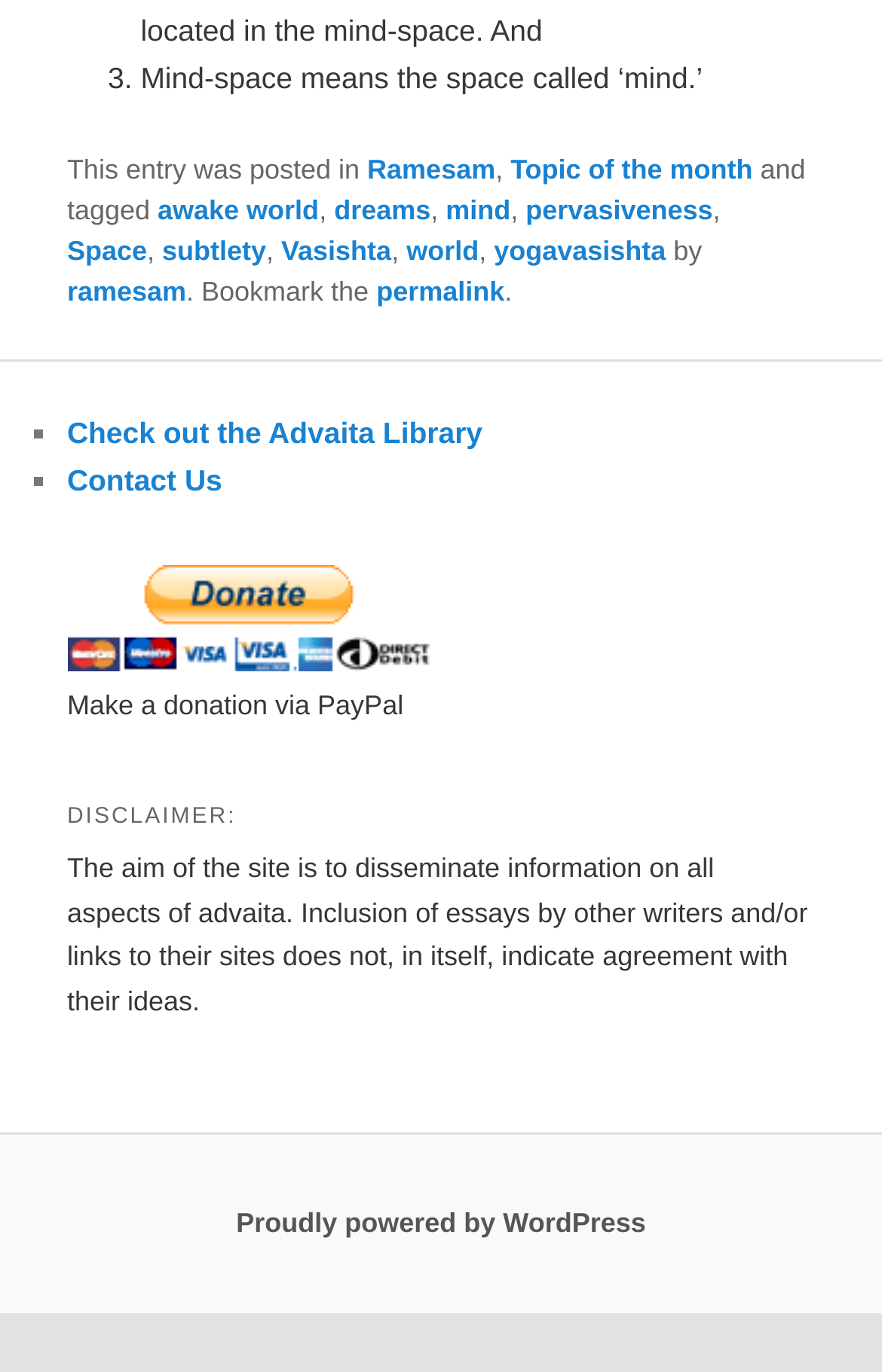Bounding box coordinates are specified in the format (top-left x, top-left y, bottom-right x, bottom-right y). All values are floating point numbers bounded between 0 and 1. Please provide the bounding box coordinate of the region this sentence describes: Proudly powered by WordPress

[0.268, 0.88, 0.732, 0.903]